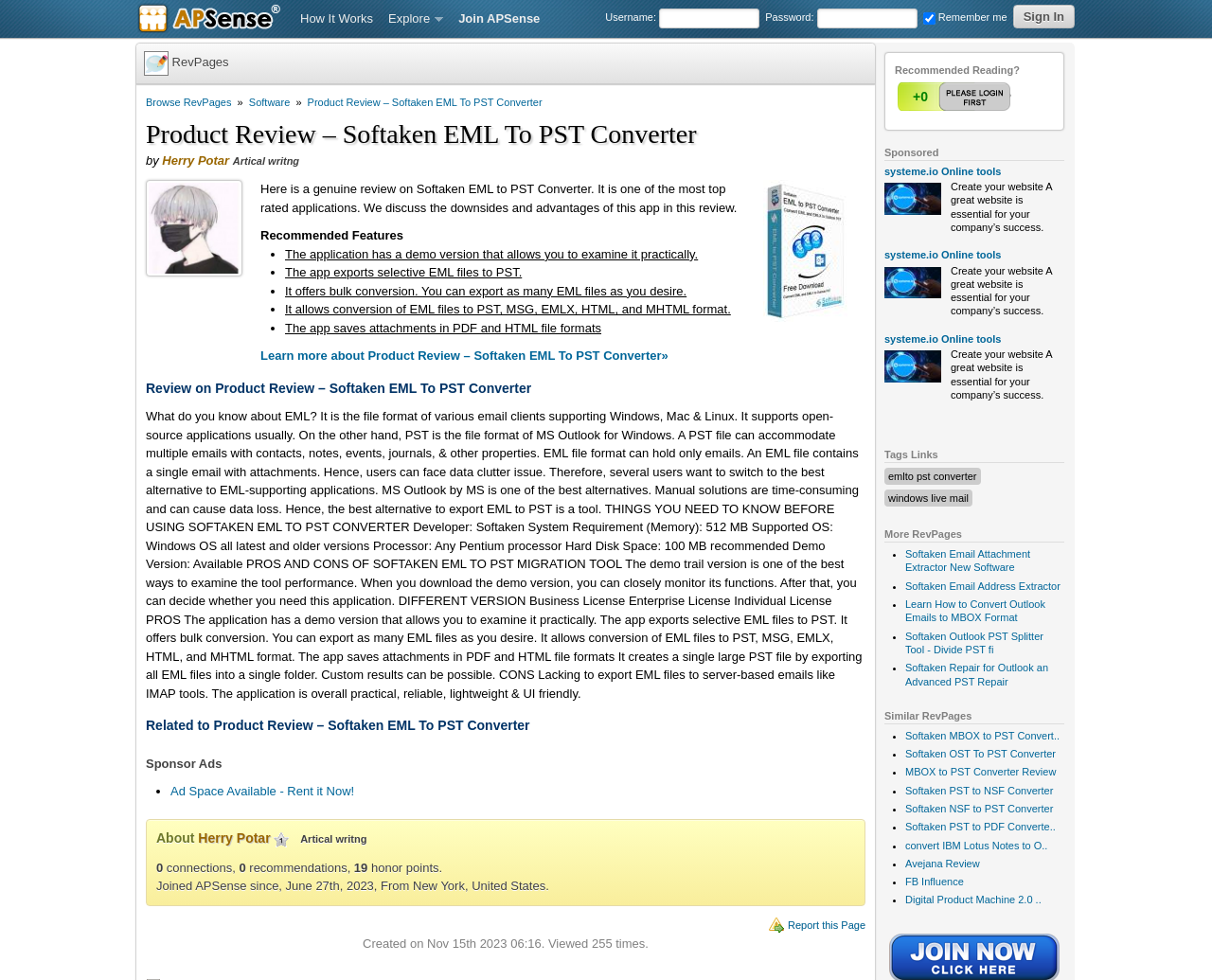Write an extensive caption that covers every aspect of the webpage.

This webpage is a product review of Softaken EML to PST Converter, a top-rated application. The review is written by Herry Potar and discusses the advantages and disadvantages of the app. 

At the top of the page, there are several links, including "APSense Business Social Networking", "How It Works", "Explore", and "Join APSense". Below these links, there is a login section with fields for username and password, as well as a "Sign In" button. 

The main content of the page is divided into several sections. The first section provides an overview of the product review, stating that it is a genuine review of the Softaken EML to PST Converter. 

The next section, "Recommended Features", lists the advantages of the application, including the availability of a demo version, selective EML file export to PST, bulk conversion, and conversion to various file formats. 

Following this, there is a detailed review of the product, discussing its features, system requirements, and pros and cons. The review also compares different versions of the application, including Business, Enterprise, and Individual Licenses. 

The page also includes sections for "Related to Product Review – Softaken EML To PST Converter", "Sponsor Ads", and "About Herry Potar", which provides information about the author, including their connections, recommendations, and honor points. 

Additionally, there are several images and links scattered throughout the page, including sponsored links and ads. At the bottom of the page, there are links to "Recommended Reading" and "More RevPages".